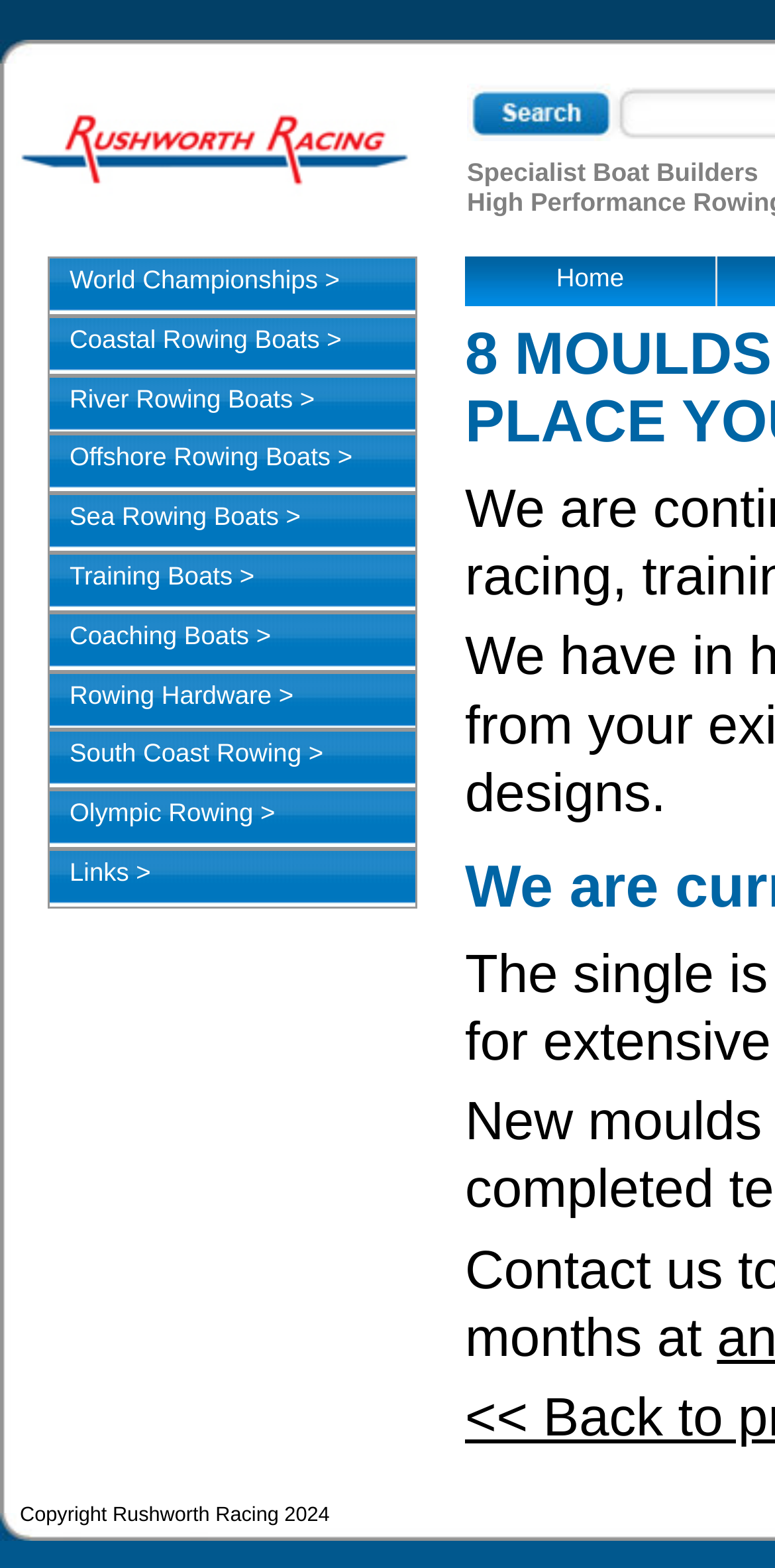Please specify the bounding box coordinates for the clickable region that will help you carry out the instruction: "submit a form".

[0.603, 0.053, 0.797, 0.09]